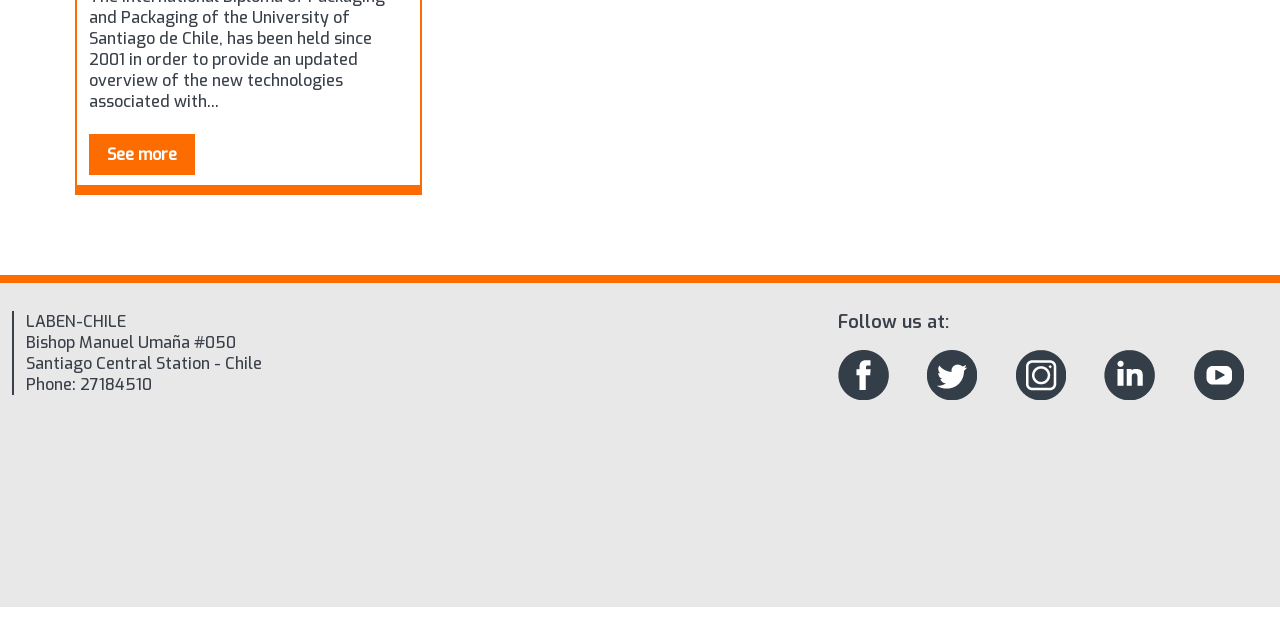Locate the bounding box coordinates of the UI element described by: "See more". Provide the coordinates as four float numbers between 0 and 1, formatted as [left, top, right, bottom].

[0.077, 0.224, 0.144, 0.257]